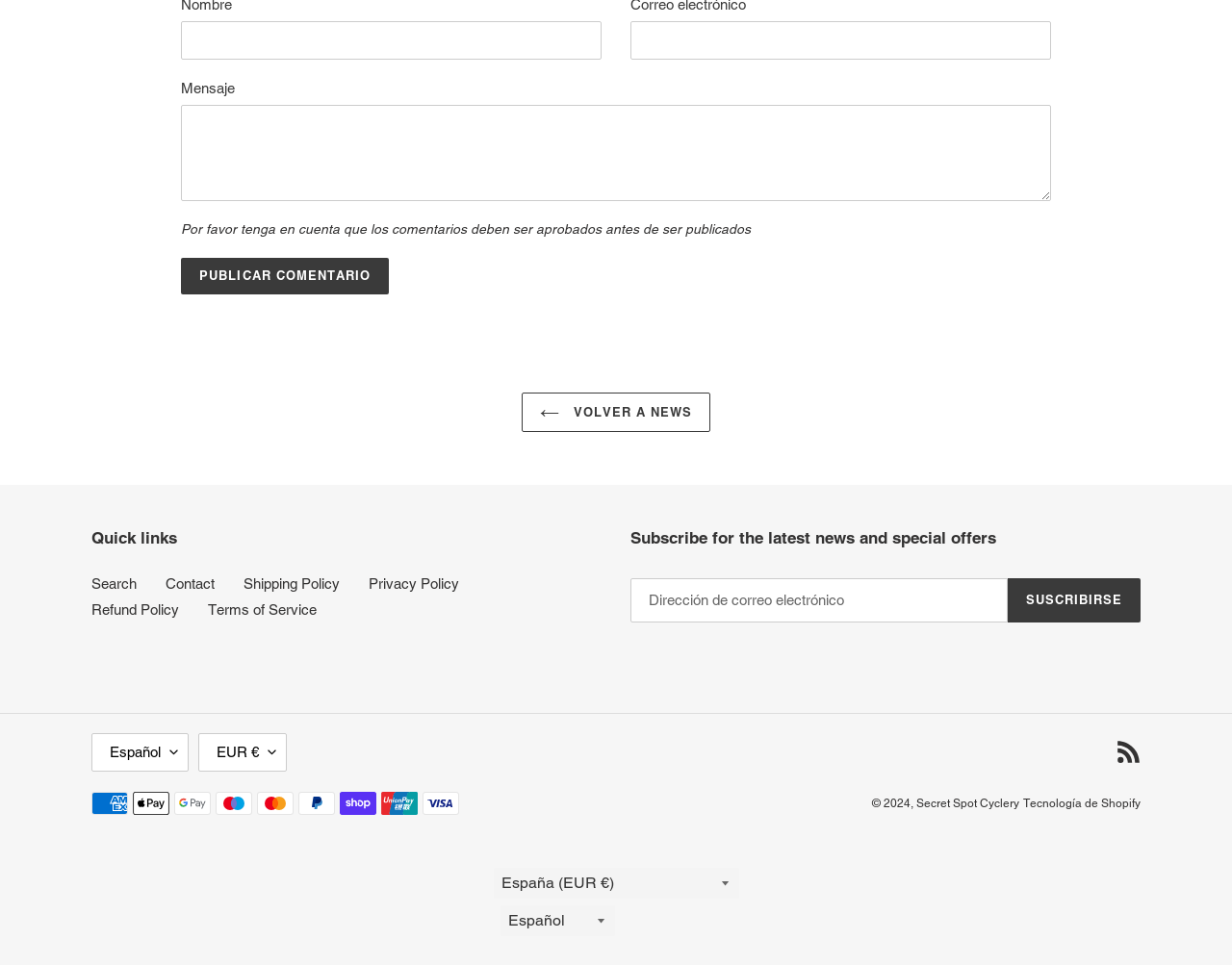Determine the bounding box coordinates for the element that should be clicked to follow this instruction: "Enter your name". The coordinates should be given as four float numbers between 0 and 1, in the format [left, top, right, bottom].

[0.147, 0.021, 0.488, 0.061]